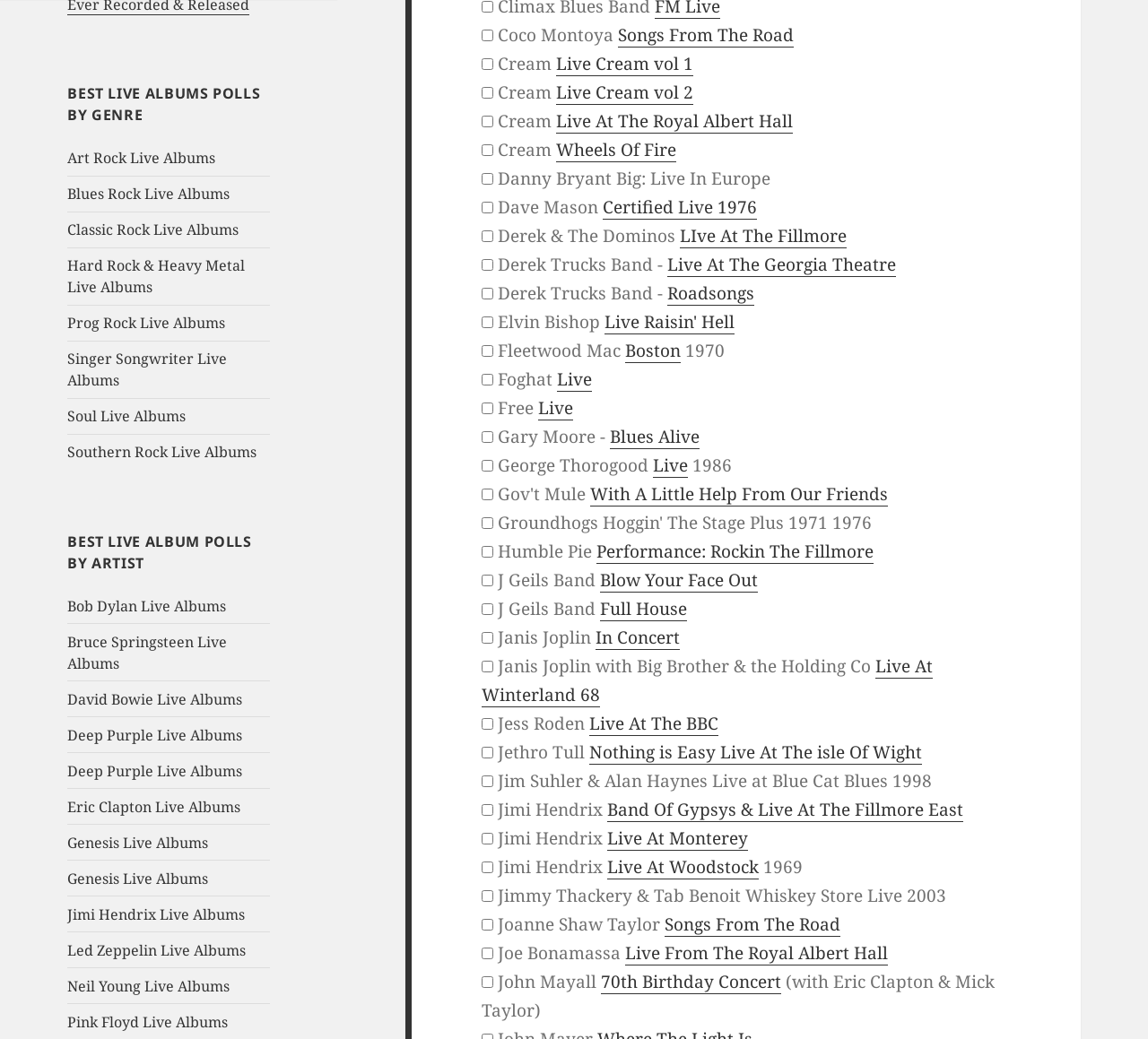Please identify the bounding box coordinates of the element that needs to be clicked to perform the following instruction: "Visit the full list of podcast episodes".

None